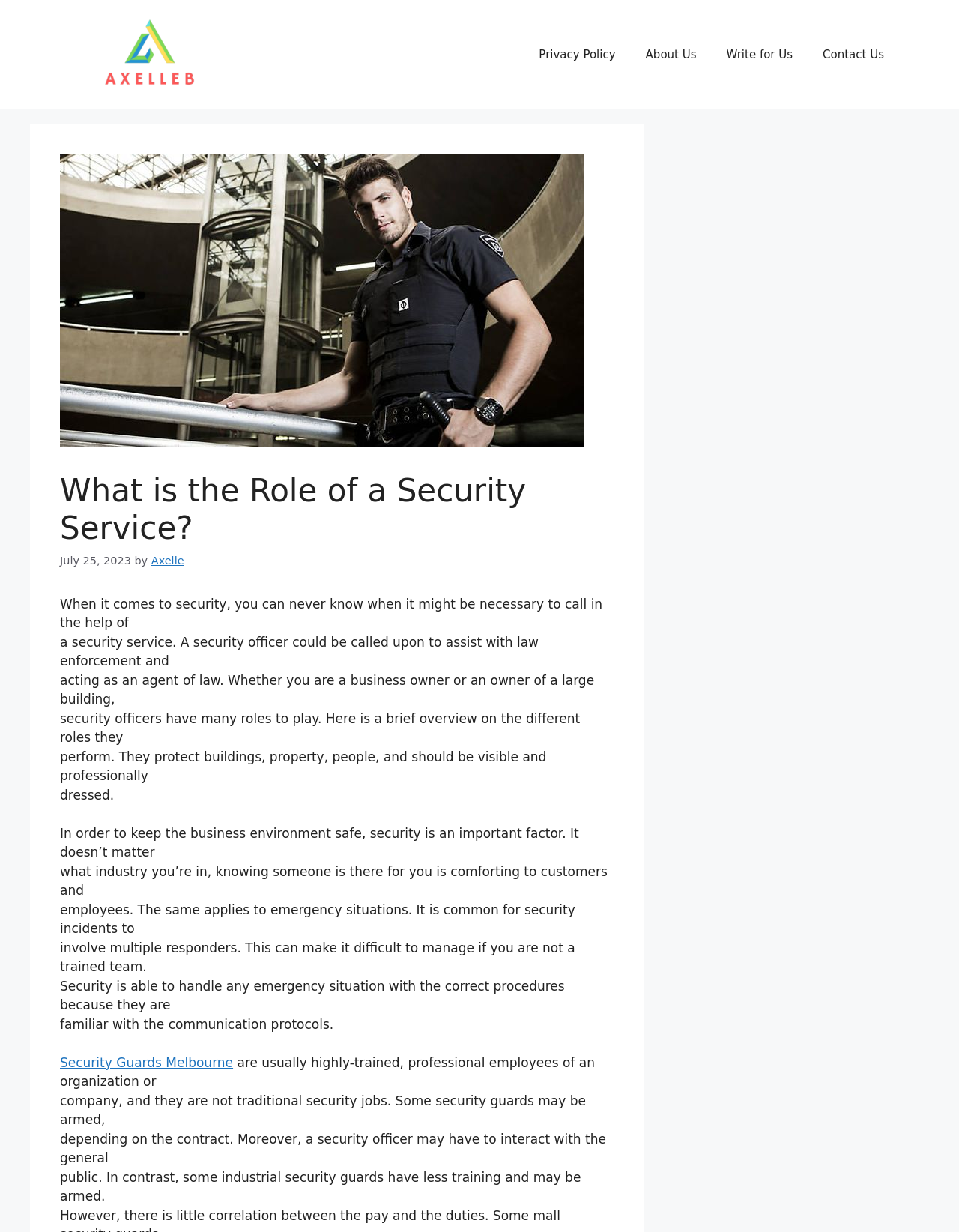Please provide the bounding box coordinates for the UI element as described: "0". The coordinates must be four floats between 0 and 1, represented as [left, top, right, bottom].

None